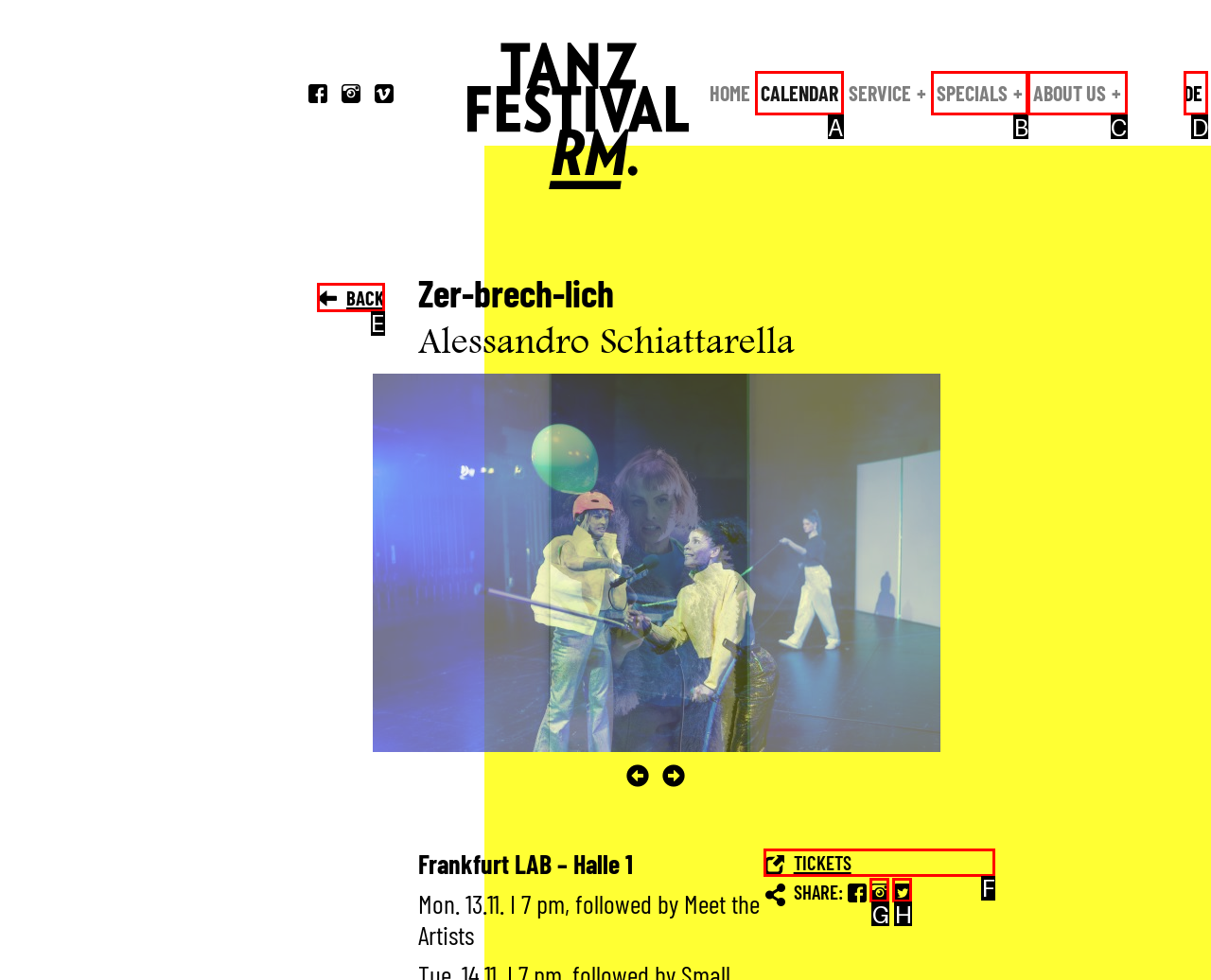Choose the HTML element that aligns with the description: parent_node: SHARE:. Indicate your choice by stating the letter.

G